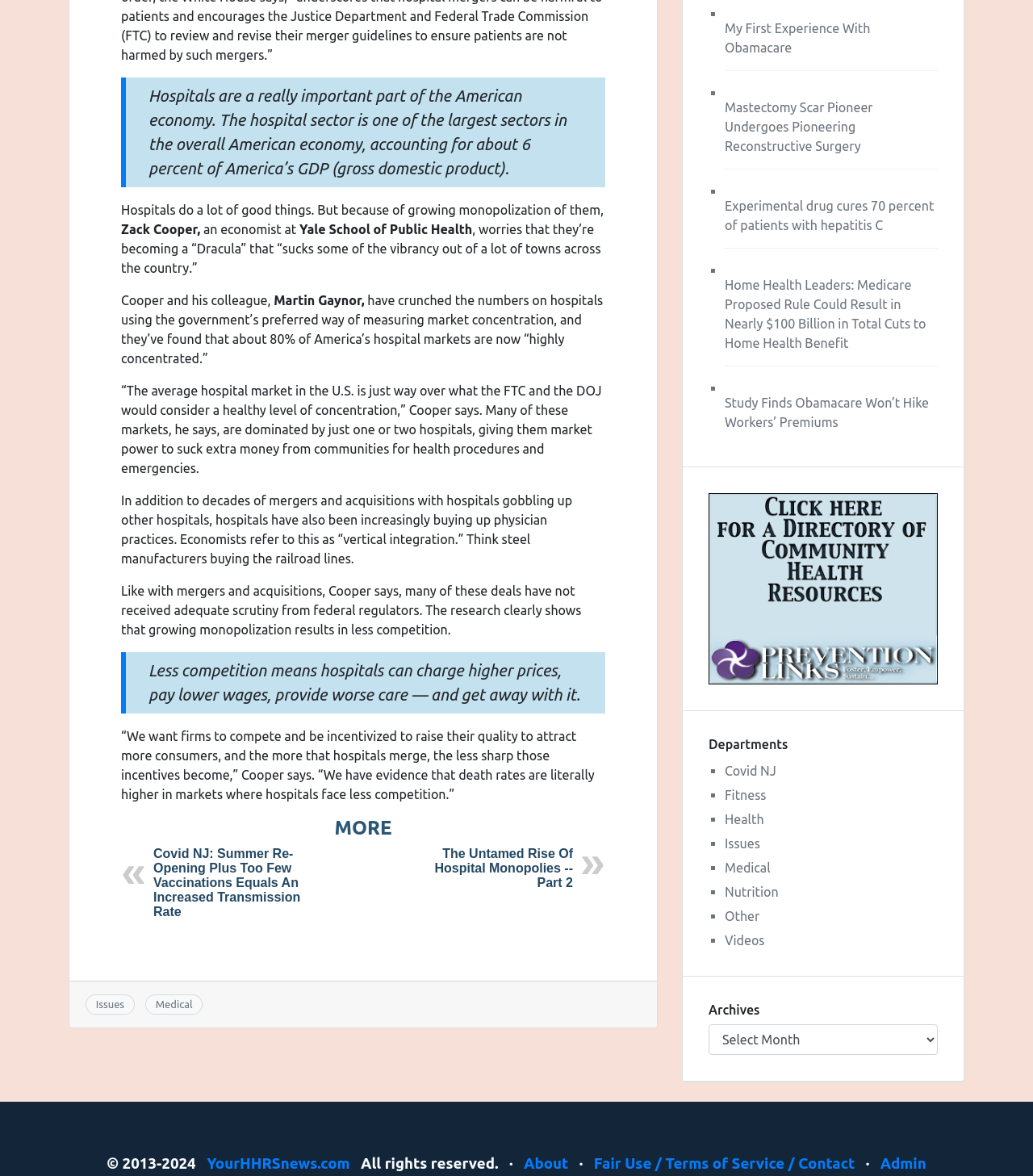Using the element description My First Experience With Obamacare, predict the bounding box coordinates for the UI element. Provide the coordinates in (top-left x, top-left y, bottom-right x, bottom-right y) format with values ranging from 0 to 1.

[0.702, 0.018, 0.843, 0.047]